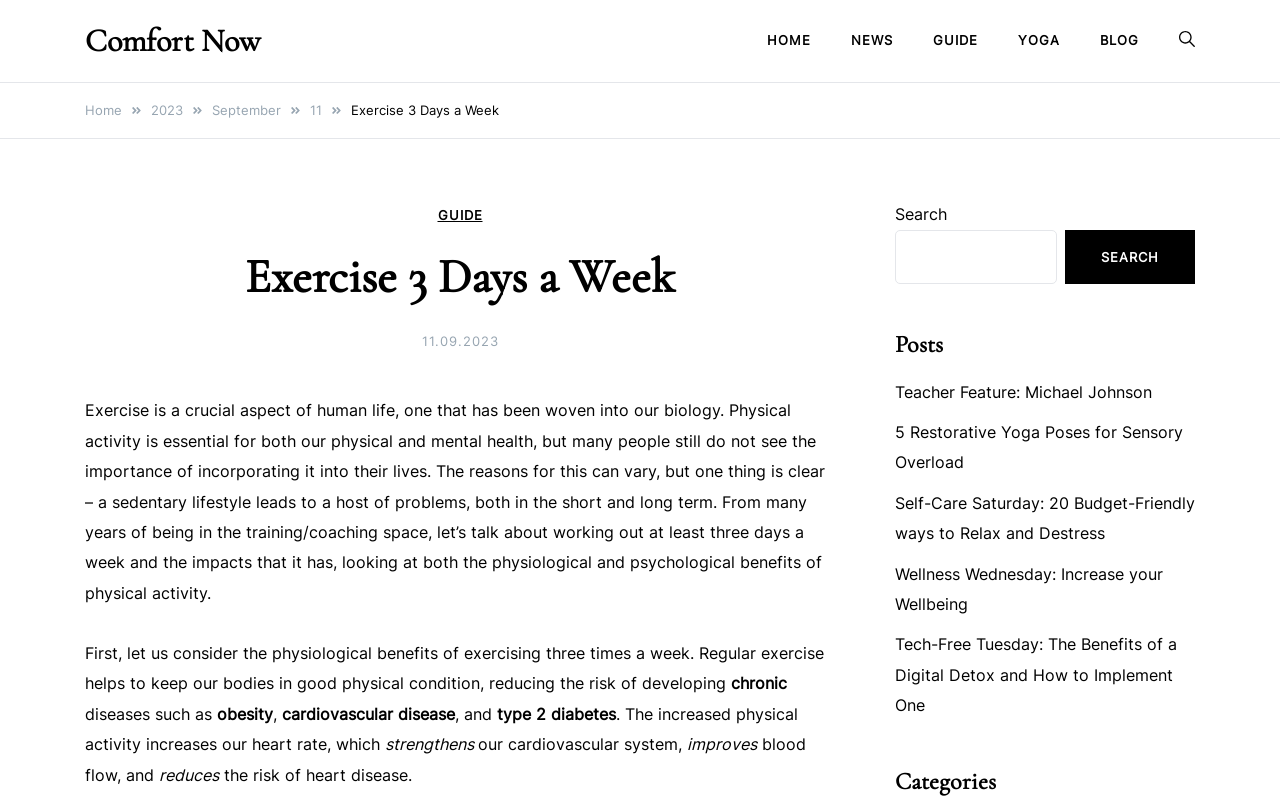Locate the bounding box coordinates of the segment that needs to be clicked to meet this instruction: "Click on the 'HOME' link".

[0.599, 0.004, 0.649, 0.098]